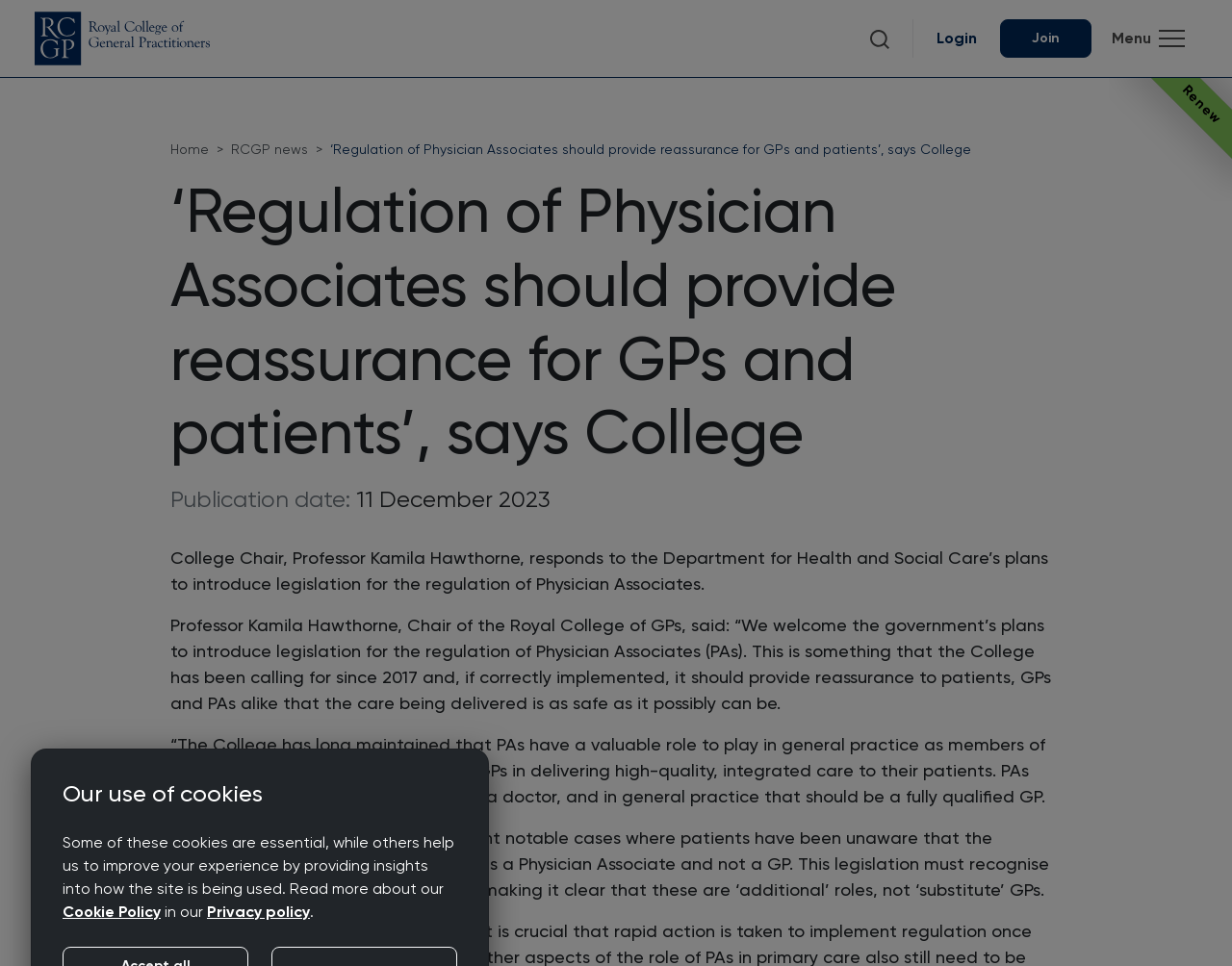Provide the bounding box coordinates of the HTML element this sentence describes: "aria-label="Search Site" title="Search site"". The bounding box coordinates consist of four float numbers between 0 and 1, i.e., [left, top, right, bottom].

[0.694, 0.02, 0.734, 0.06]